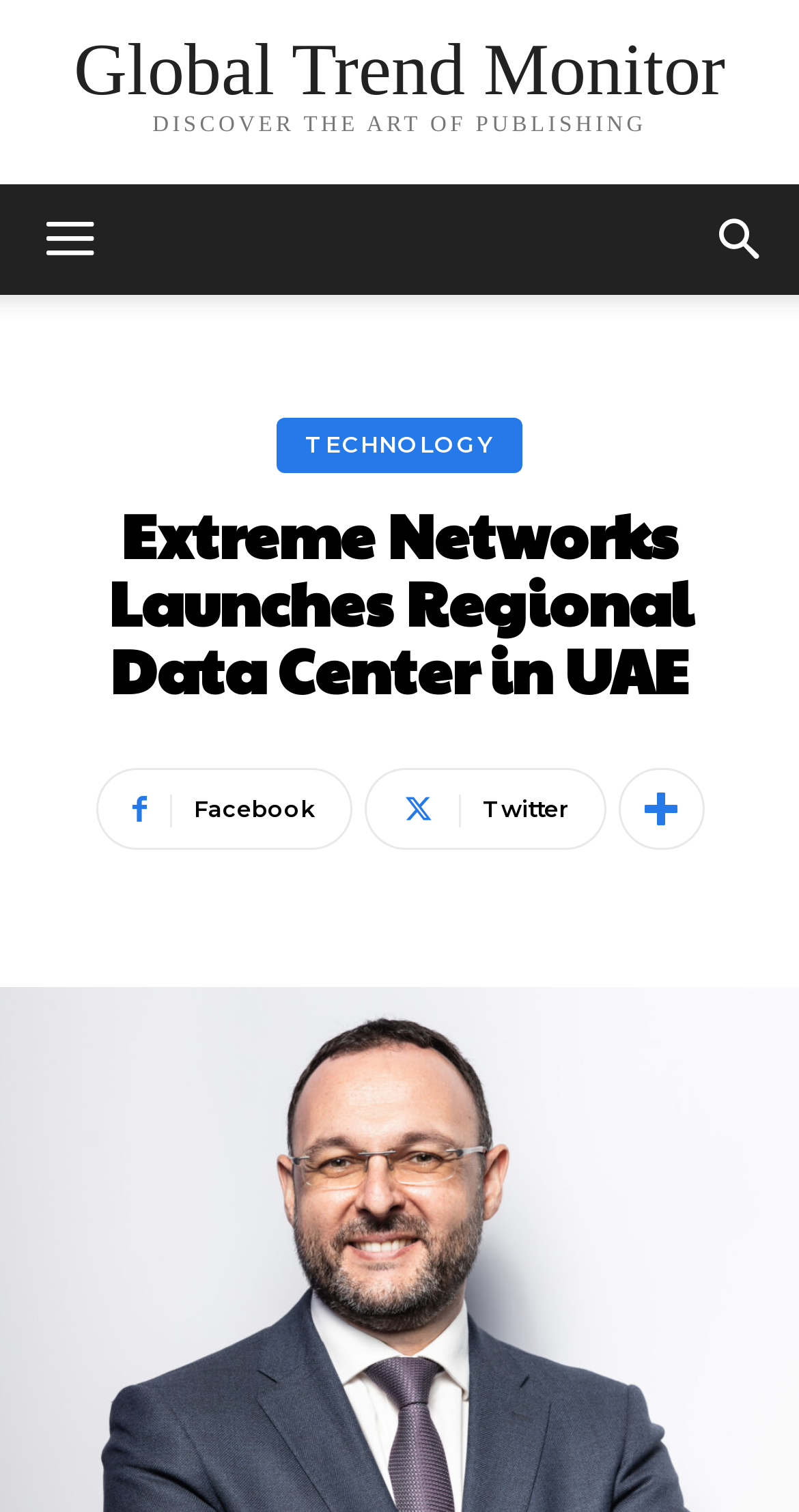Provide a one-word or one-phrase answer to the question:
What is the function of the element on the top-right corner with a toggle icon?

mobile-toggle